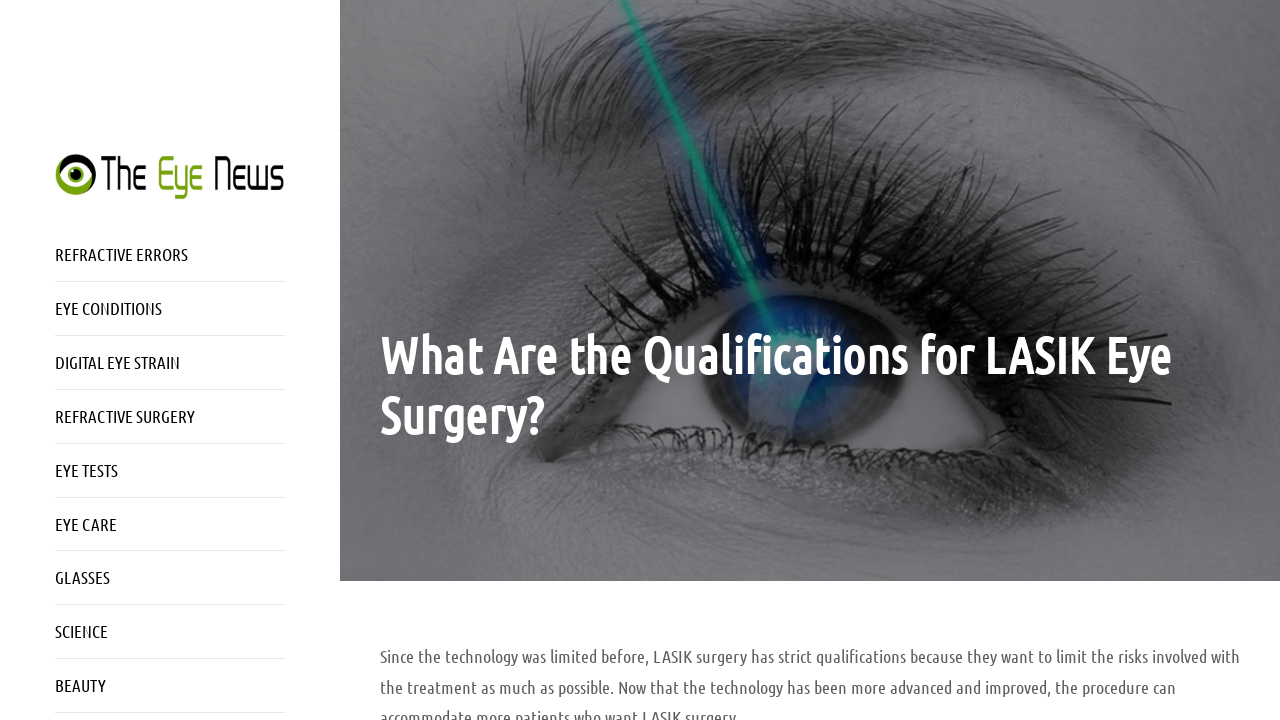Can you find the bounding box coordinates for the element that needs to be clicked to execute this instruction: "Click on the link to learn about refractive errors"? The coordinates should be given as four float numbers between 0 and 1, i.e., [left, top, right, bottom].

[0.043, 0.334, 0.223, 0.374]